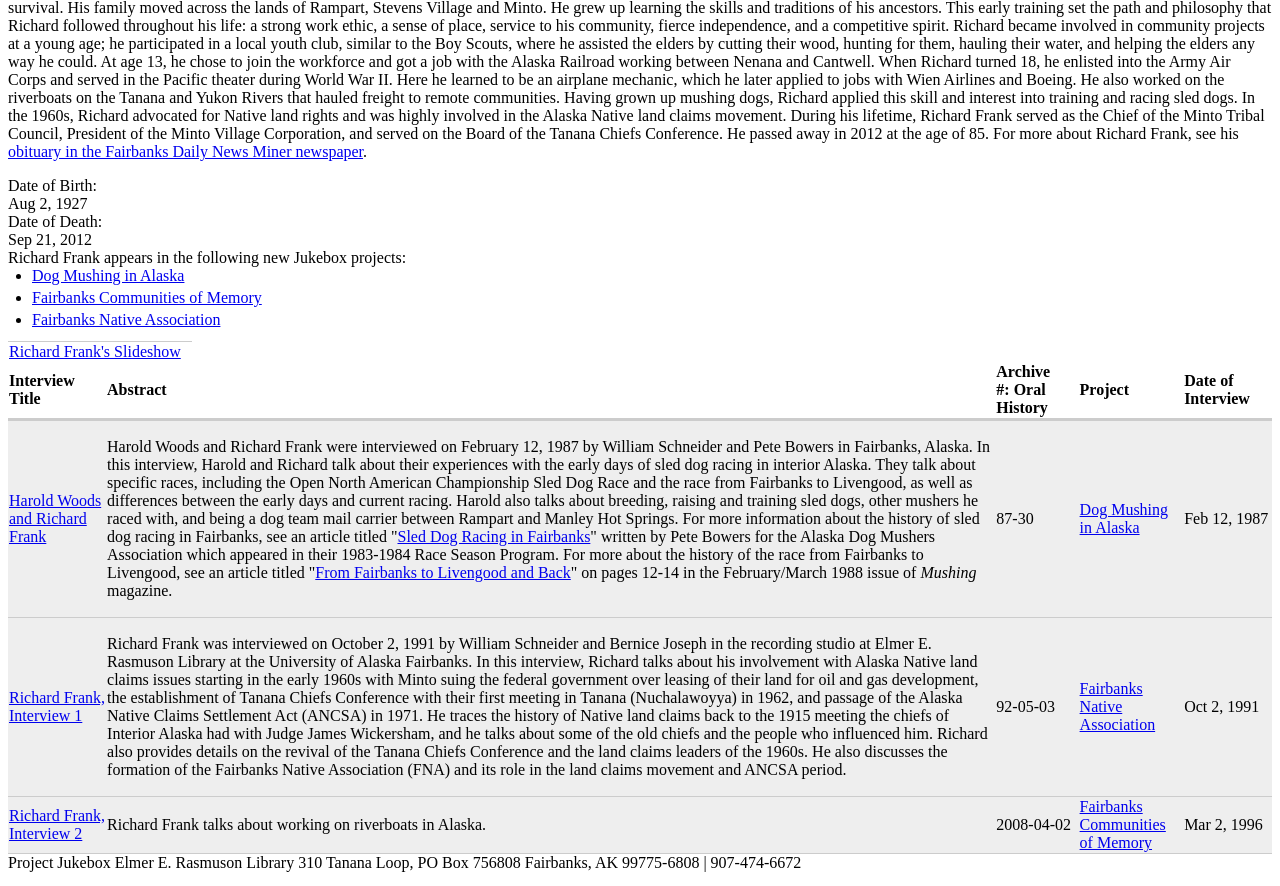Identify the coordinates of the bounding box for the element described below: "Richard Frank's Slideshow". Return the coordinates as four float numbers between 0 and 1: [left, top, right, bottom].

[0.007, 0.387, 0.141, 0.406]